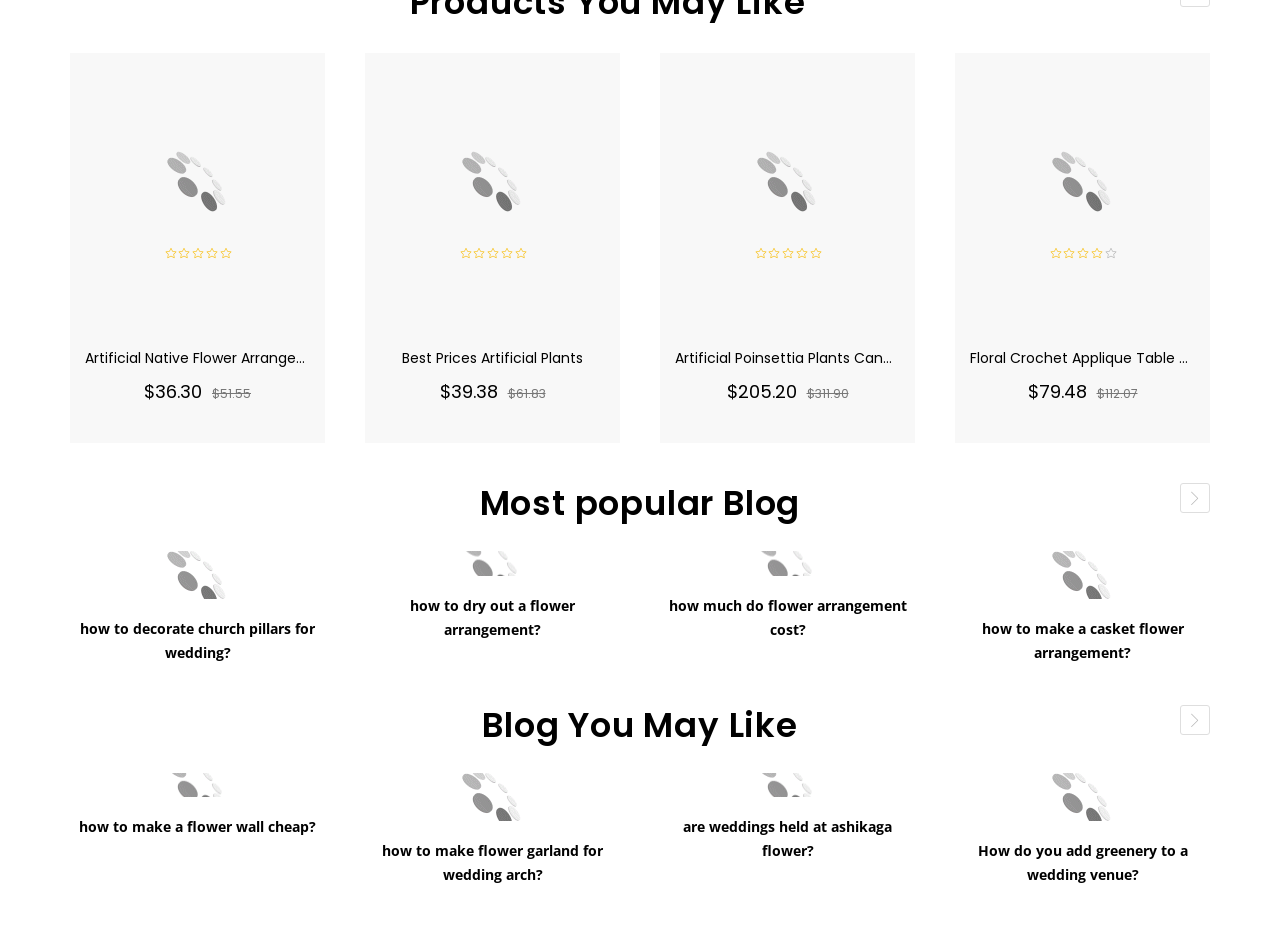Please examine the image and answer the question with a detailed explanation:
What is the price of Artificial Native Flower Arrangements In Vase?

The price of Artificial Native Flower Arrangements In Vase can be found in the first product section, where it is listed as $36.30.